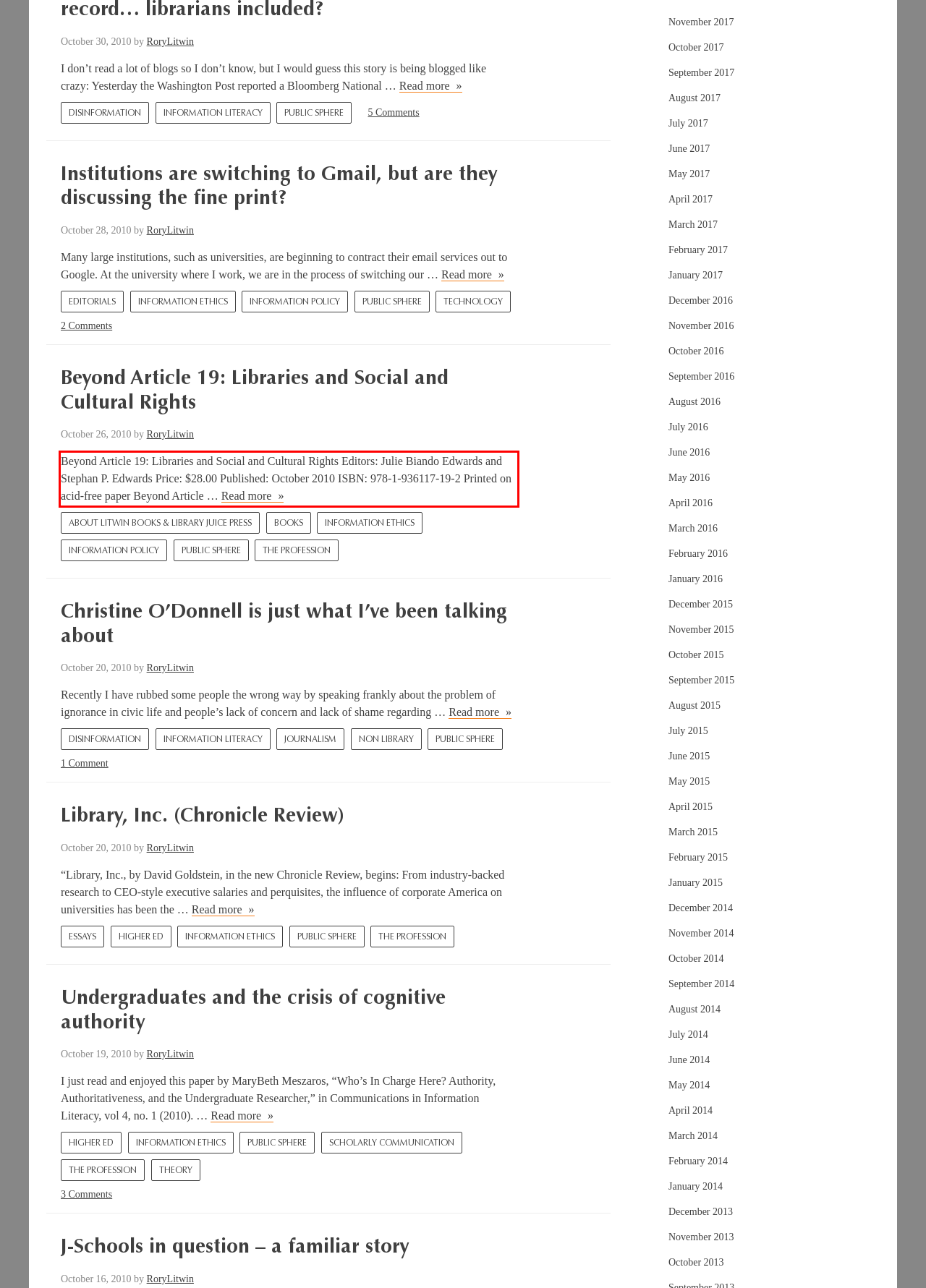Within the screenshot of the webpage, there is a red rectangle. Please recognize and generate the text content inside this red bounding box.

Beyond Article 19: Libraries and Social and Cultural Rights Editors: Julie Biando Edwards and Stephan P. Edwards Price: $28.00 Published: October 2010 ISBN: 978-1-936117-19-2 Printed on acid-free paper Beyond Article … Read more Beyond Article 19: Libraries and Social and Cultural Rights